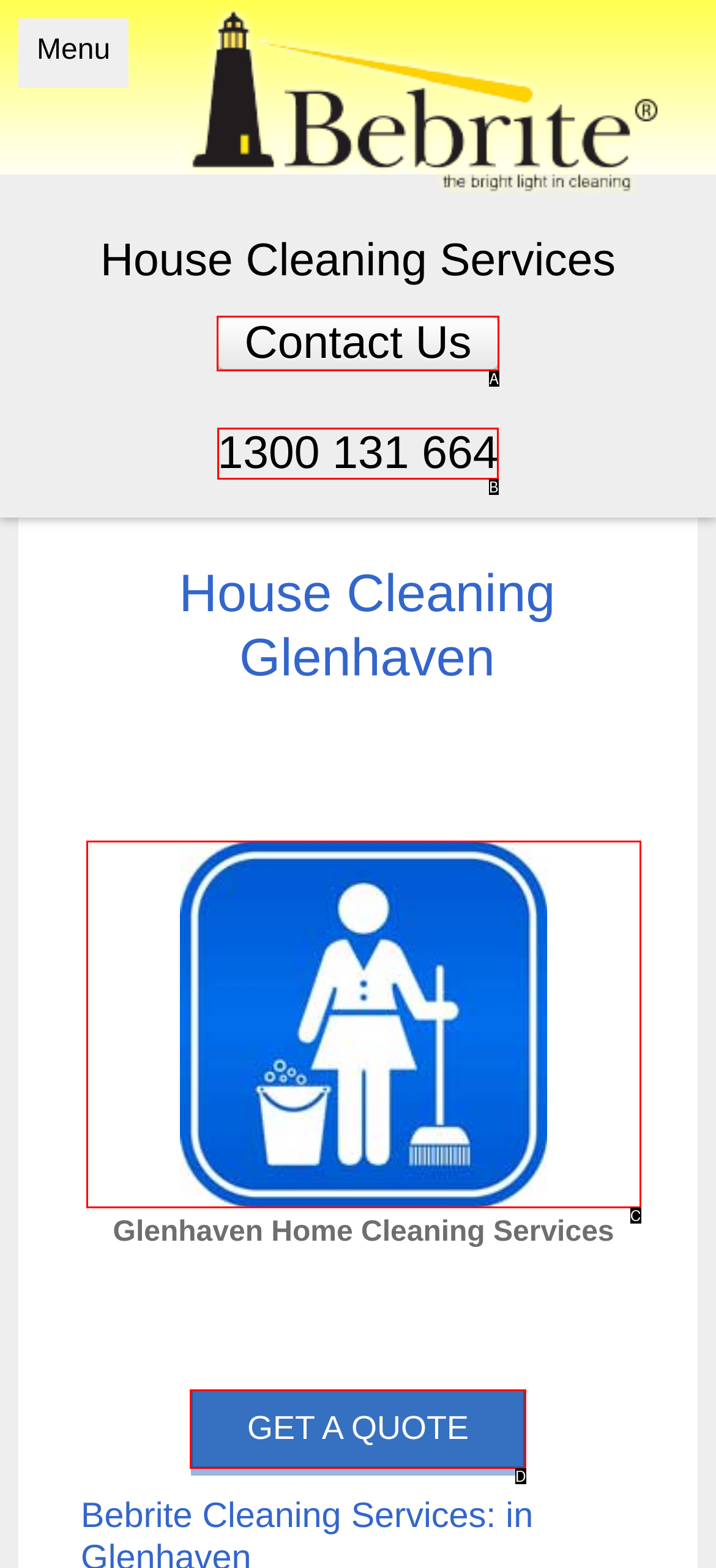Pinpoint the HTML element that fits the description: parent_node: Glenhaven Home Cleaning Services
Answer by providing the letter of the correct option.

C